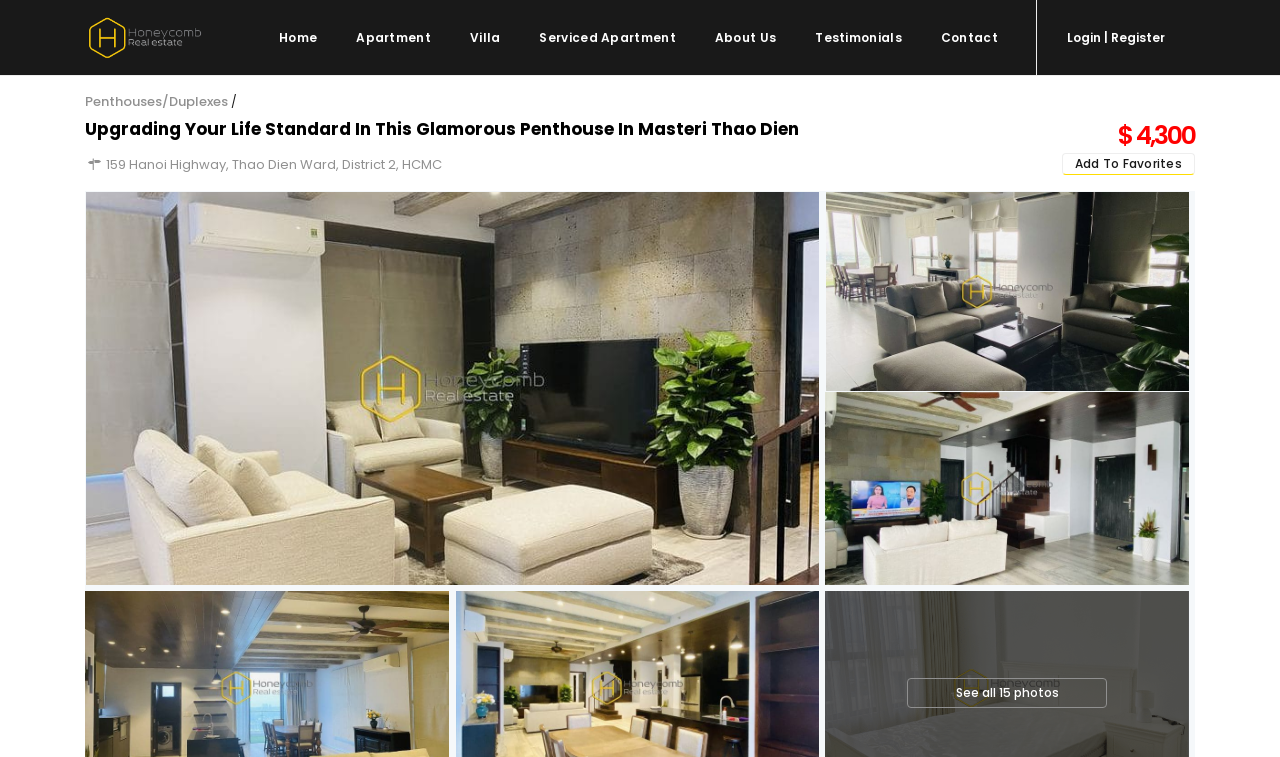Could you determine the bounding box coordinates of the clickable element to complete the instruction: "View Penthouses/Duplexes"? Provide the coordinates as four float numbers between 0 and 1, i.e., [left, top, right, bottom].

[0.066, 0.122, 0.178, 0.147]